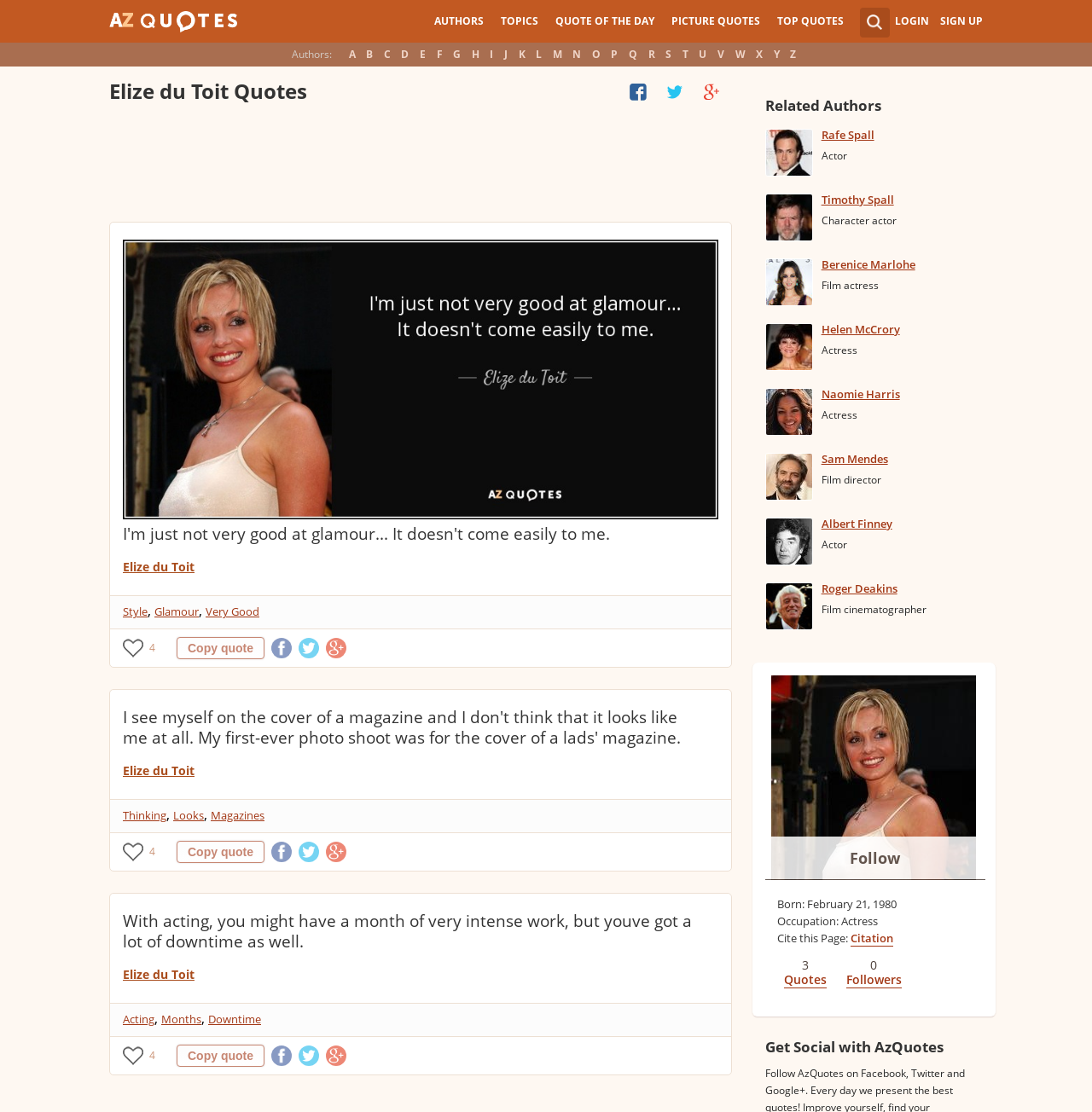Determine the bounding box coordinates for the HTML element mentioned in the following description: "Elize du Toit". The coordinates should be a list of four floats ranging from 0 to 1, represented as [left, top, right, bottom].

[0.112, 0.869, 0.178, 0.884]